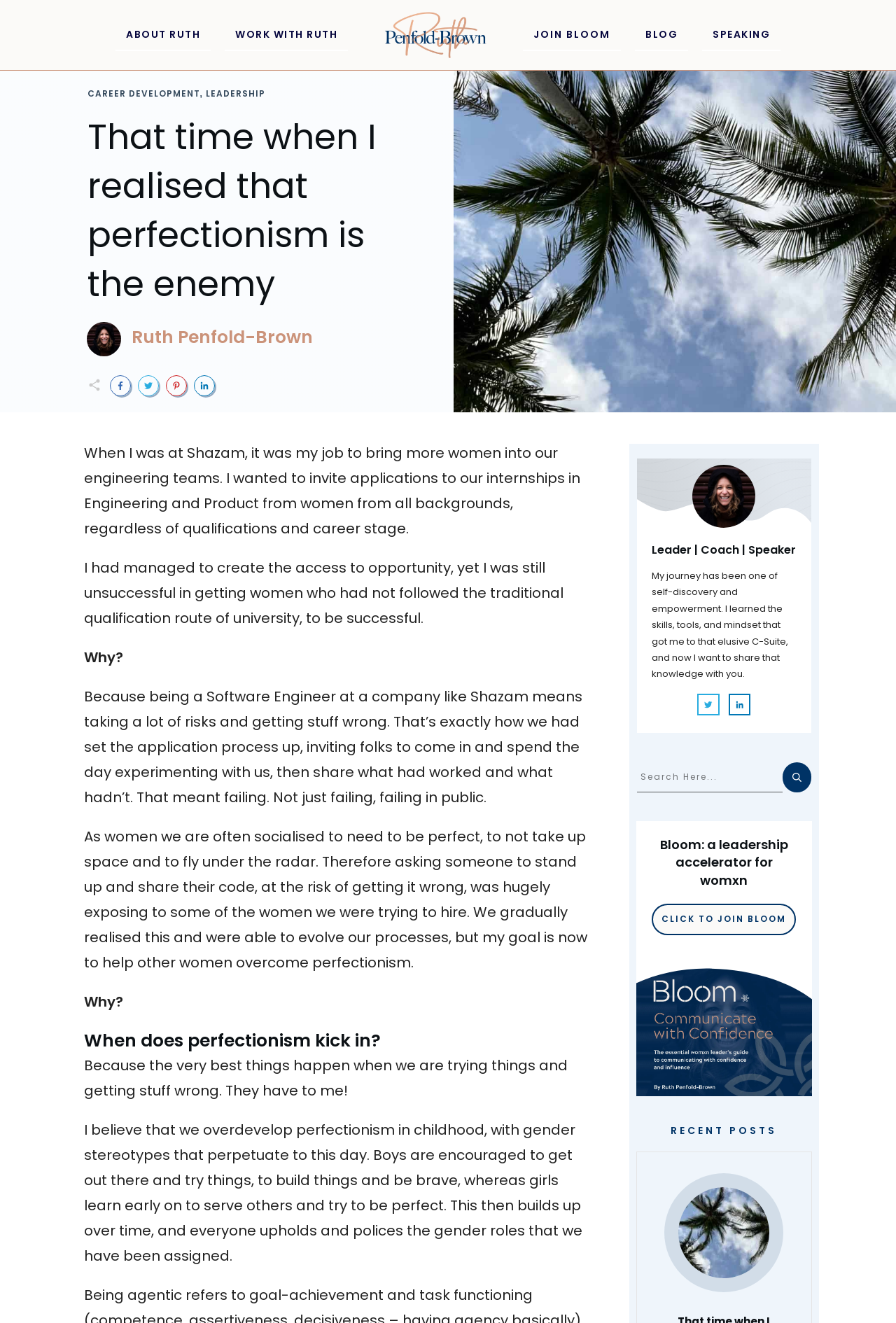Locate the bounding box coordinates of the clickable region necessary to complete the following instruction: "Read the blog post". Provide the coordinates in the format of four float numbers between 0 and 1, i.e., [left, top, right, bottom].

[0.097, 0.085, 0.446, 0.233]